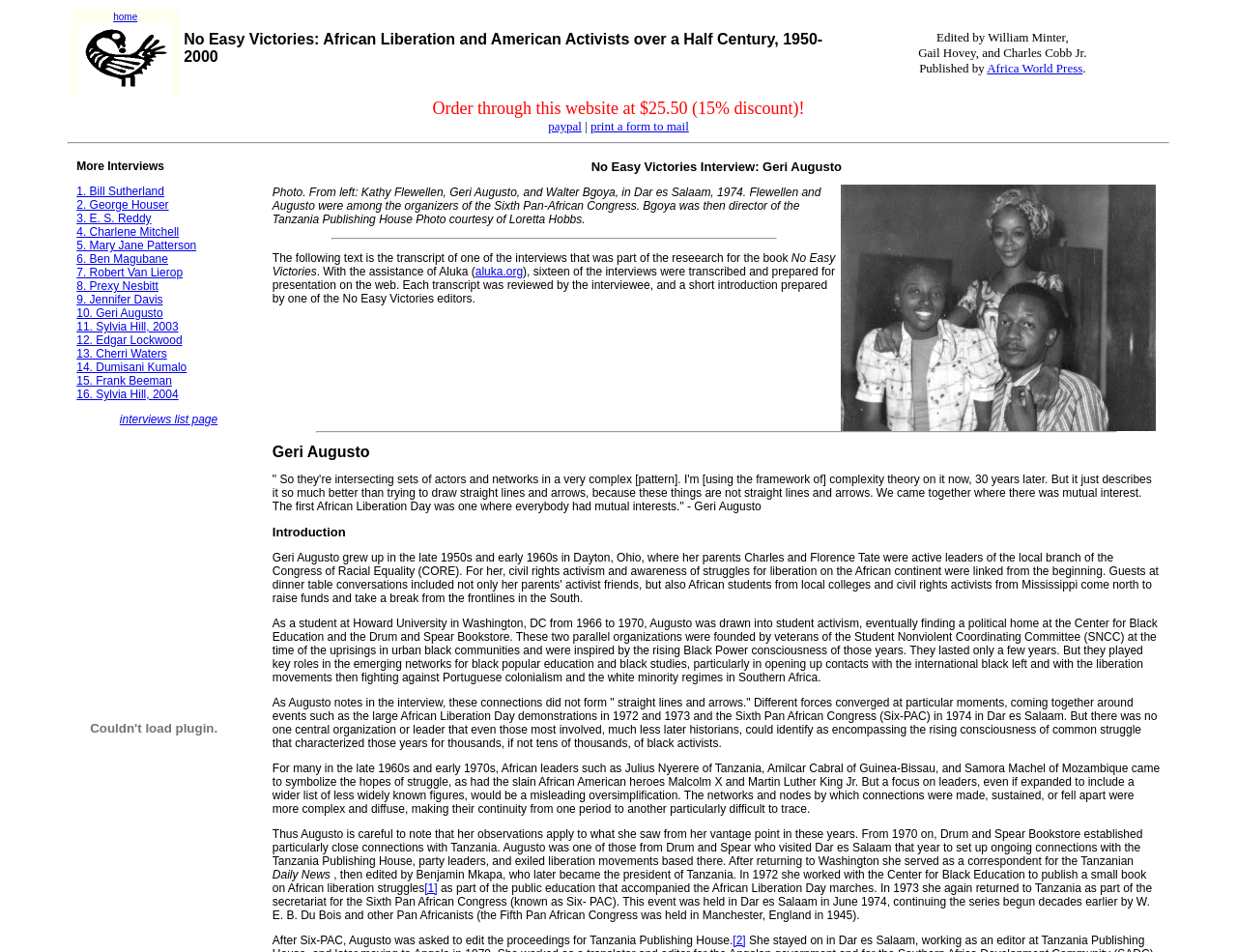Can you provide the bounding box coordinates for the element that should be clicked to implement the instruction: "order through this website at a discounted price"?

[0.35, 0.104, 0.65, 0.124]